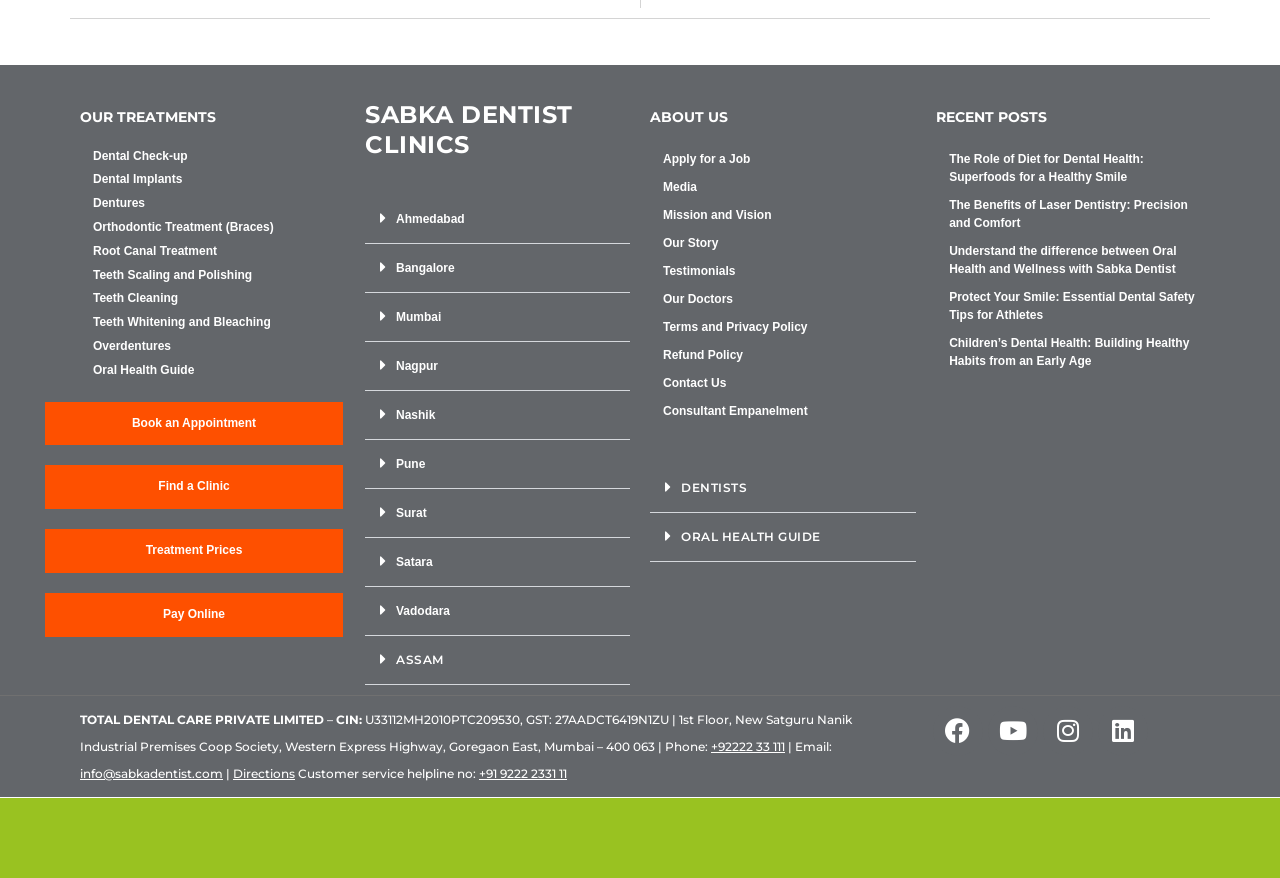Please answer the following question as detailed as possible based on the image: 
What is the name of the company?

The company name is mentioned at the bottom of the webpage as 'TOTAL DENTAL CARE PRIVATE LIMITED' along with its CIN and GST number.